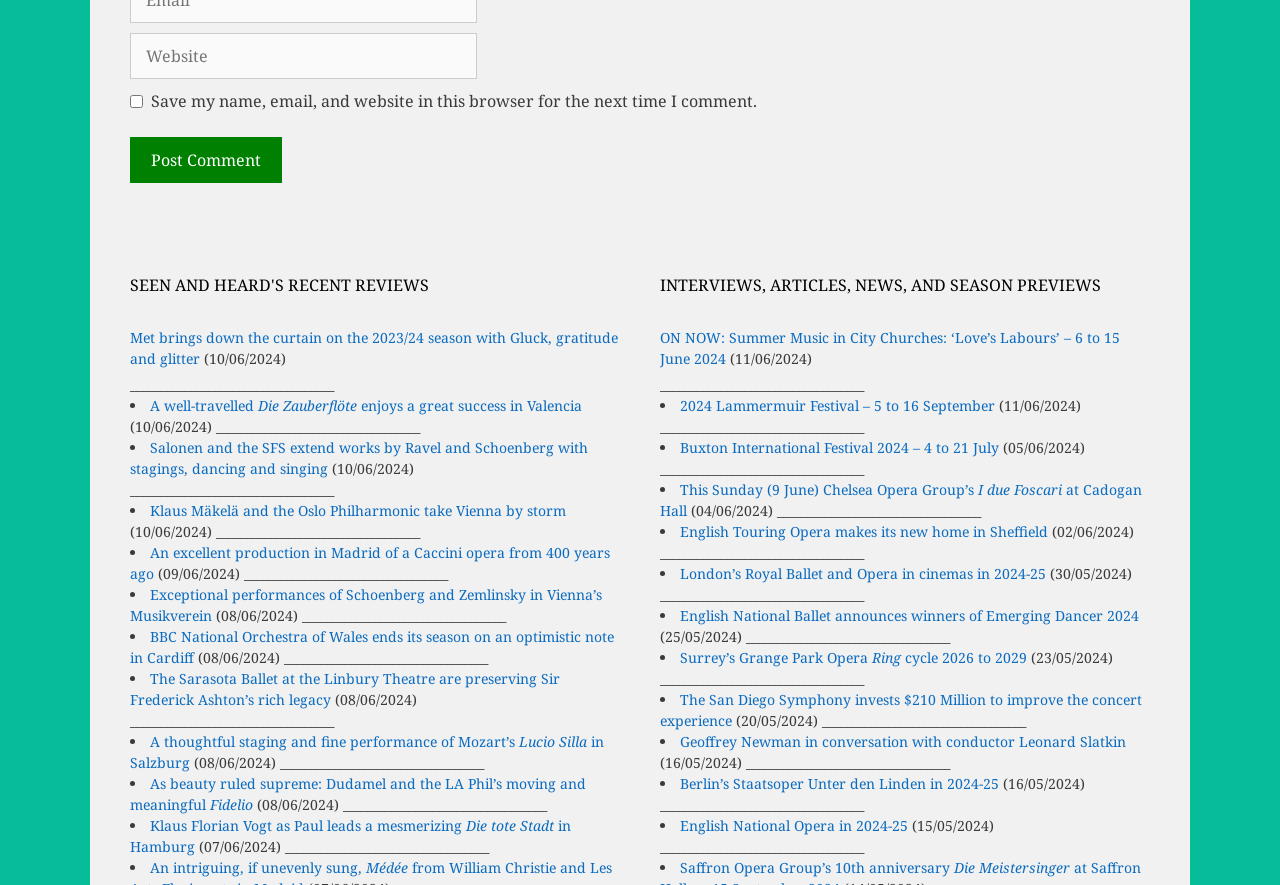How many list markers are on this webpage?
Answer the question with just one word or phrase using the image.

24